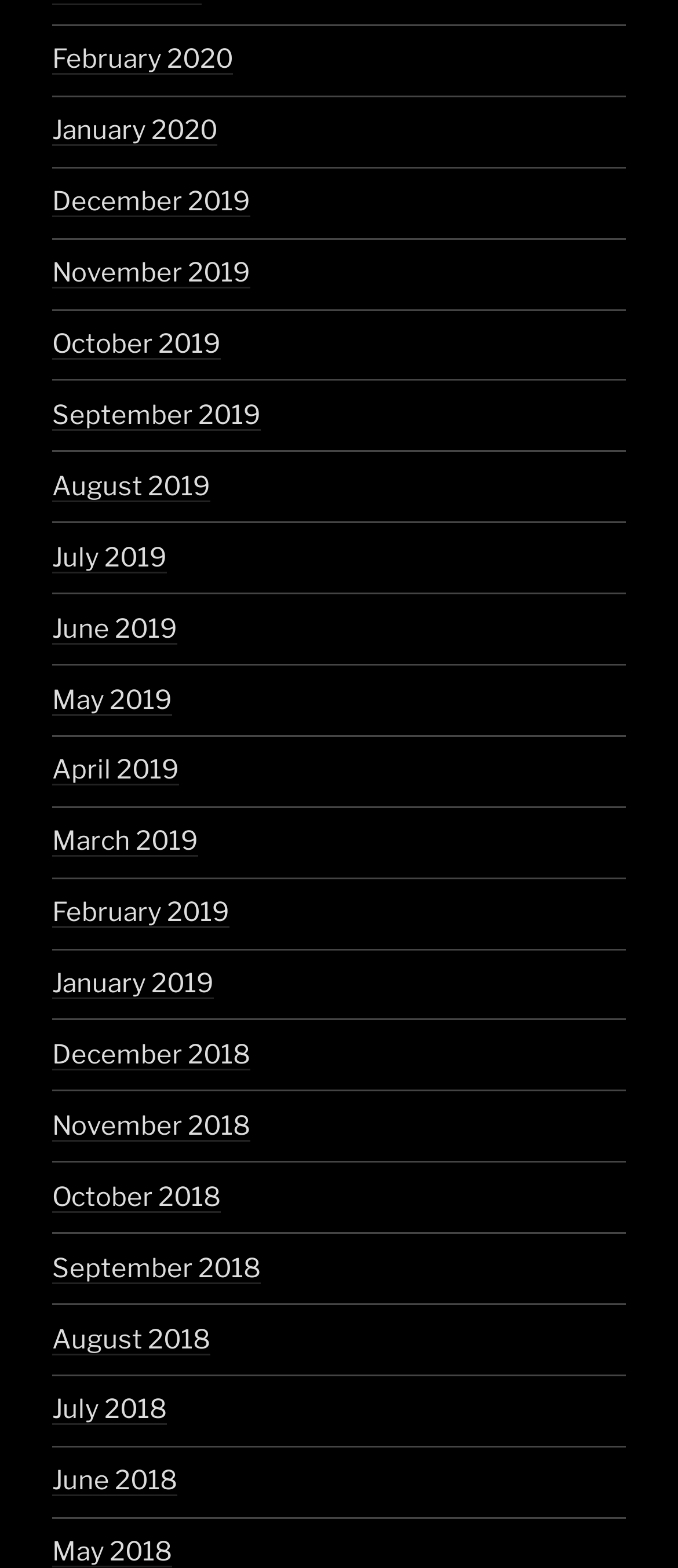Provide the bounding box coordinates of the HTML element this sentence describes: "June 2018".

[0.077, 0.935, 0.262, 0.955]